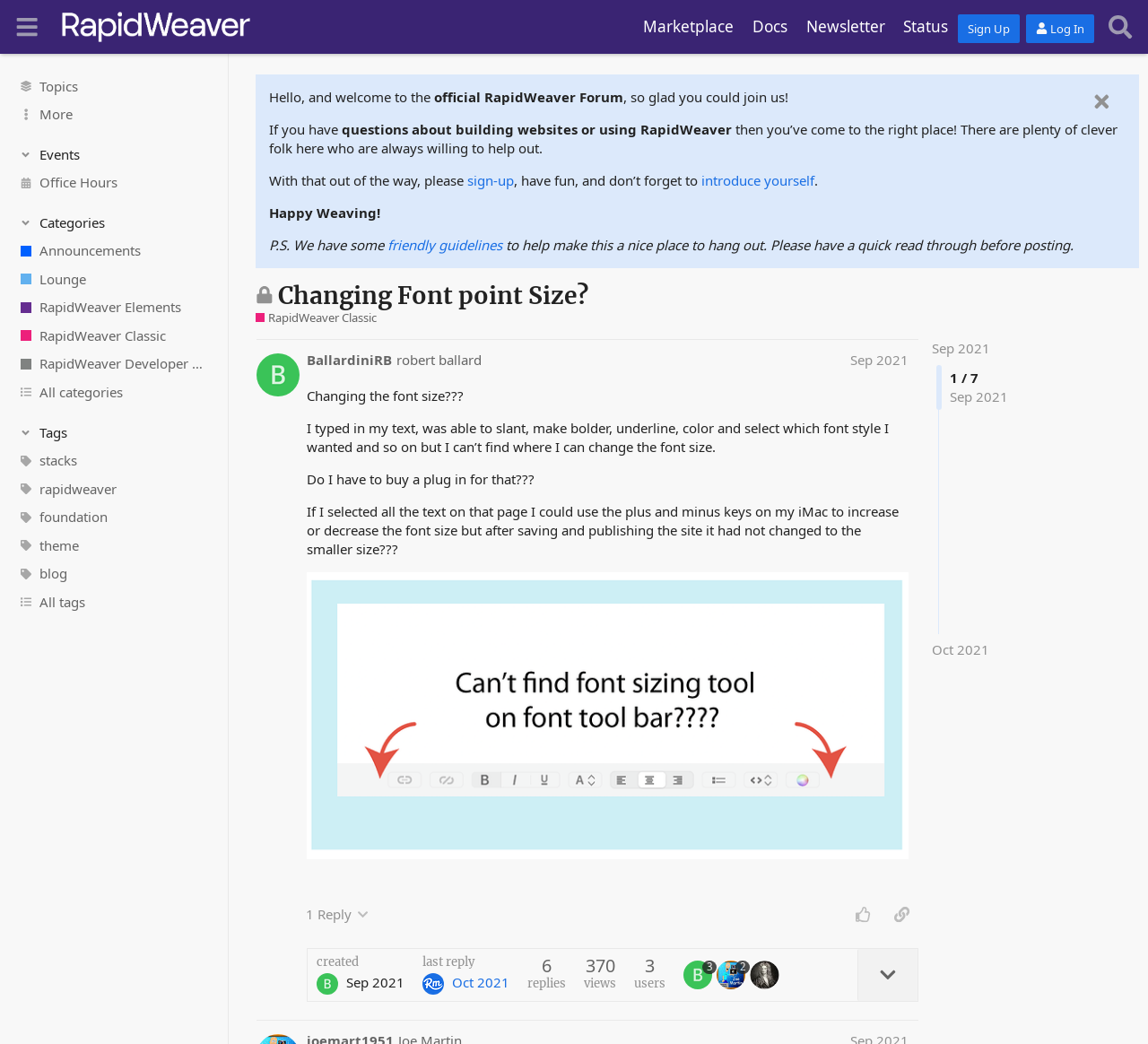Find the bounding box coordinates for the HTML element described as: "RapidWeaver Developer Network". The coordinates should consist of four float values between 0 and 1, i.e., [left, top, right, bottom].

[0.0, 0.335, 0.199, 0.362]